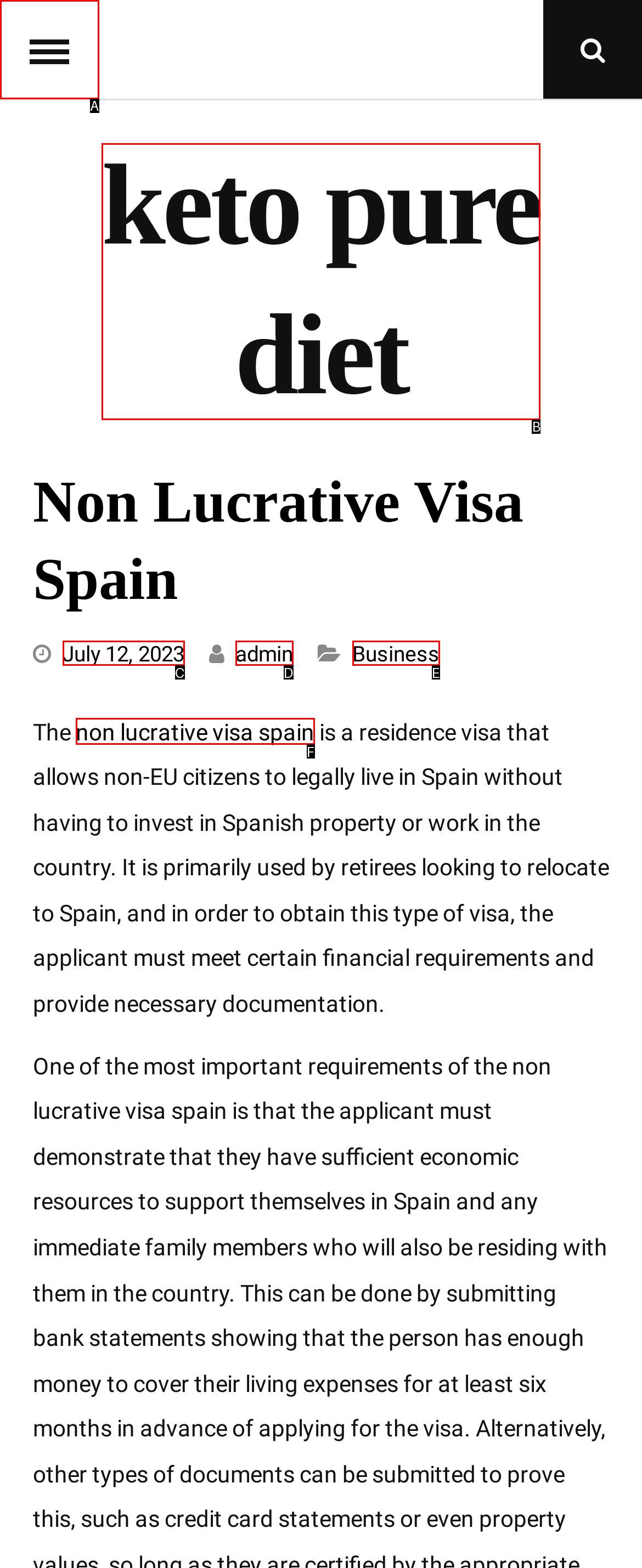Determine which UI element matches this description: non lucrative visa spain
Reply with the appropriate option's letter.

F